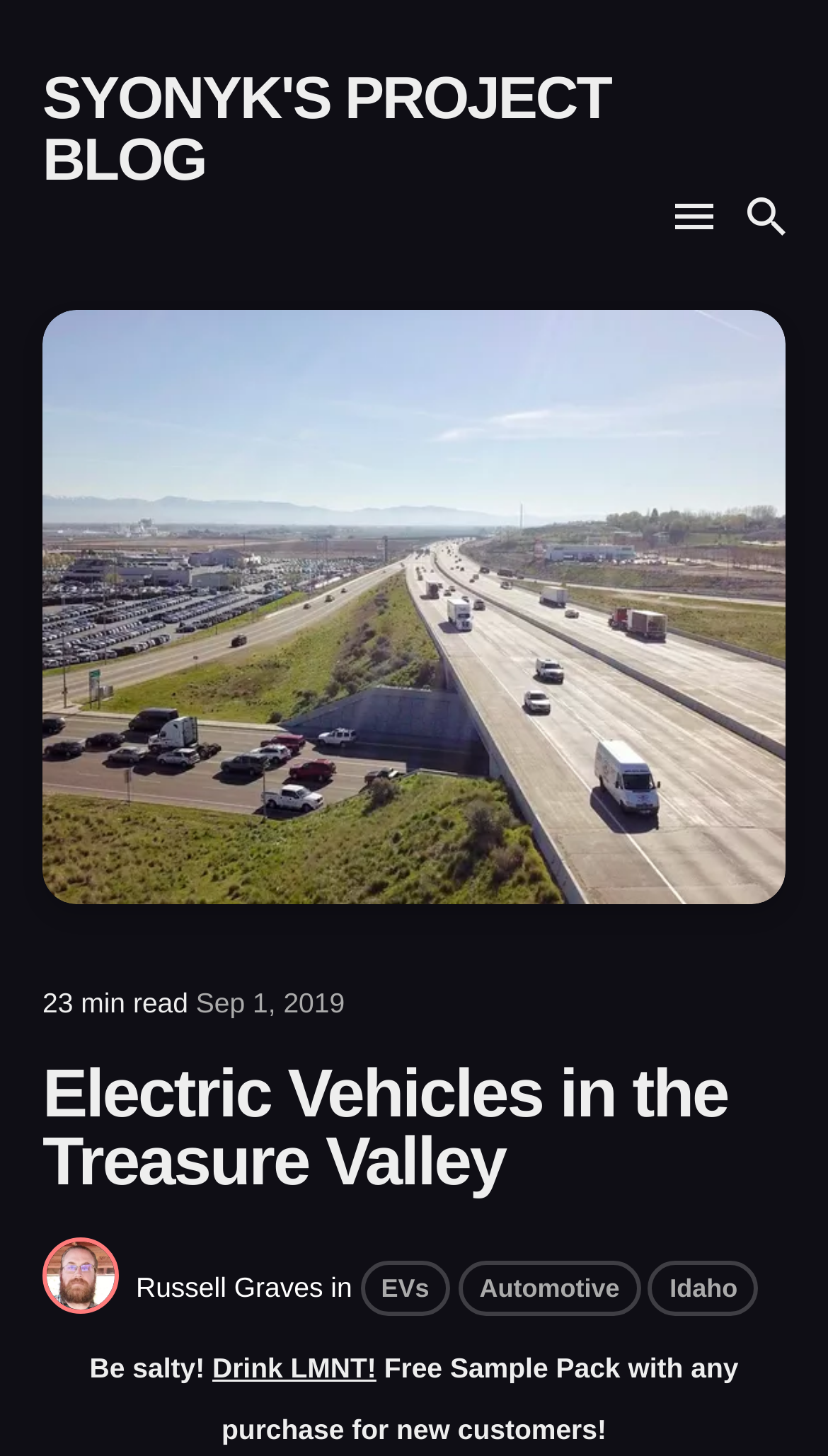Using the provided description: "EVs", find the bounding box coordinates of the corresponding UI element. The output should be four float numbers between 0 and 1, in the format [left, top, right, bottom].

[0.435, 0.865, 0.544, 0.903]